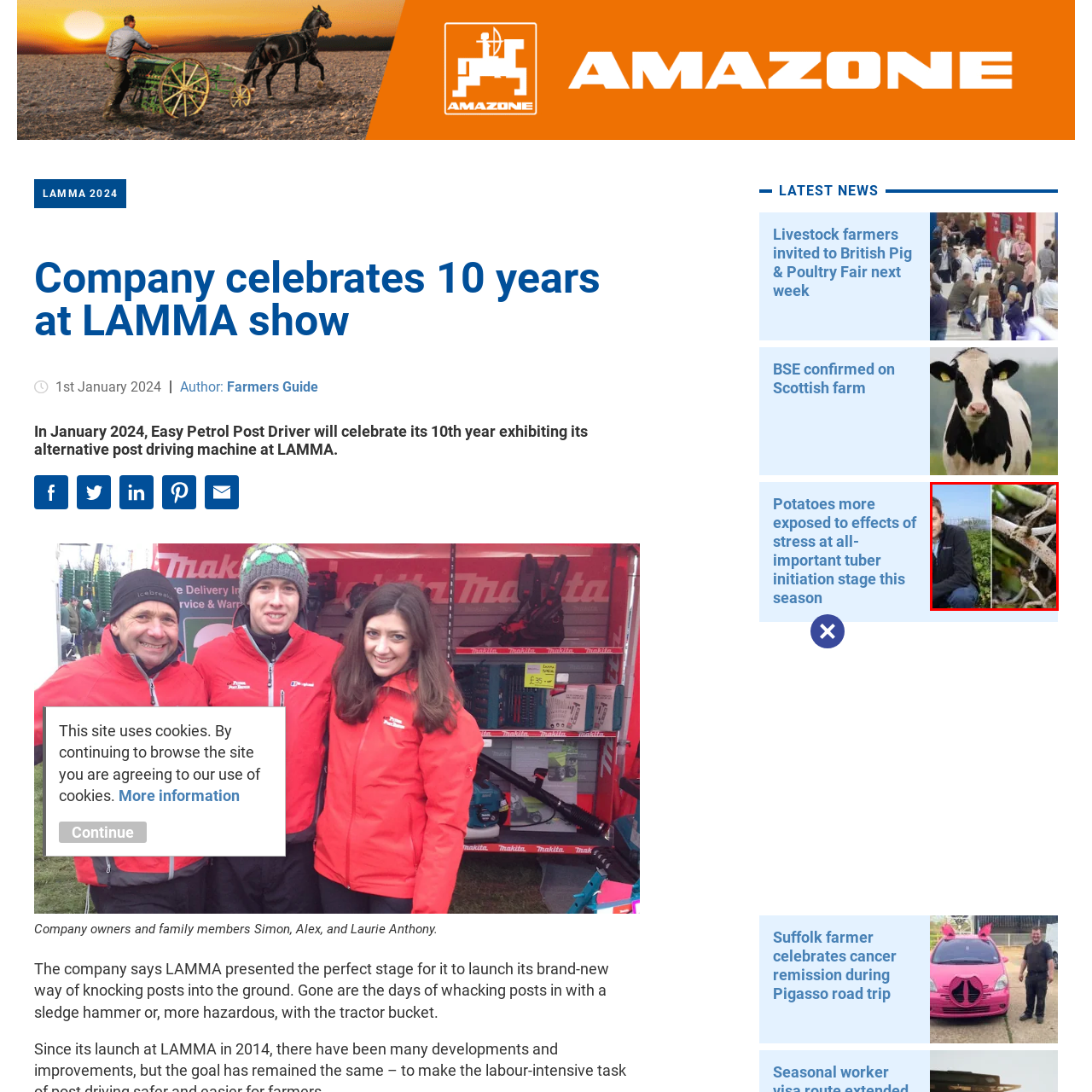What is shown in the close-up on the right?
Look closely at the image inside the red bounding box and answer the question with as much detail as possible.

The close-up on the right side of the image shows the intricate details of the root system of a plant, emphasizing the critical role that healthy roots play in plant growth and resilience.